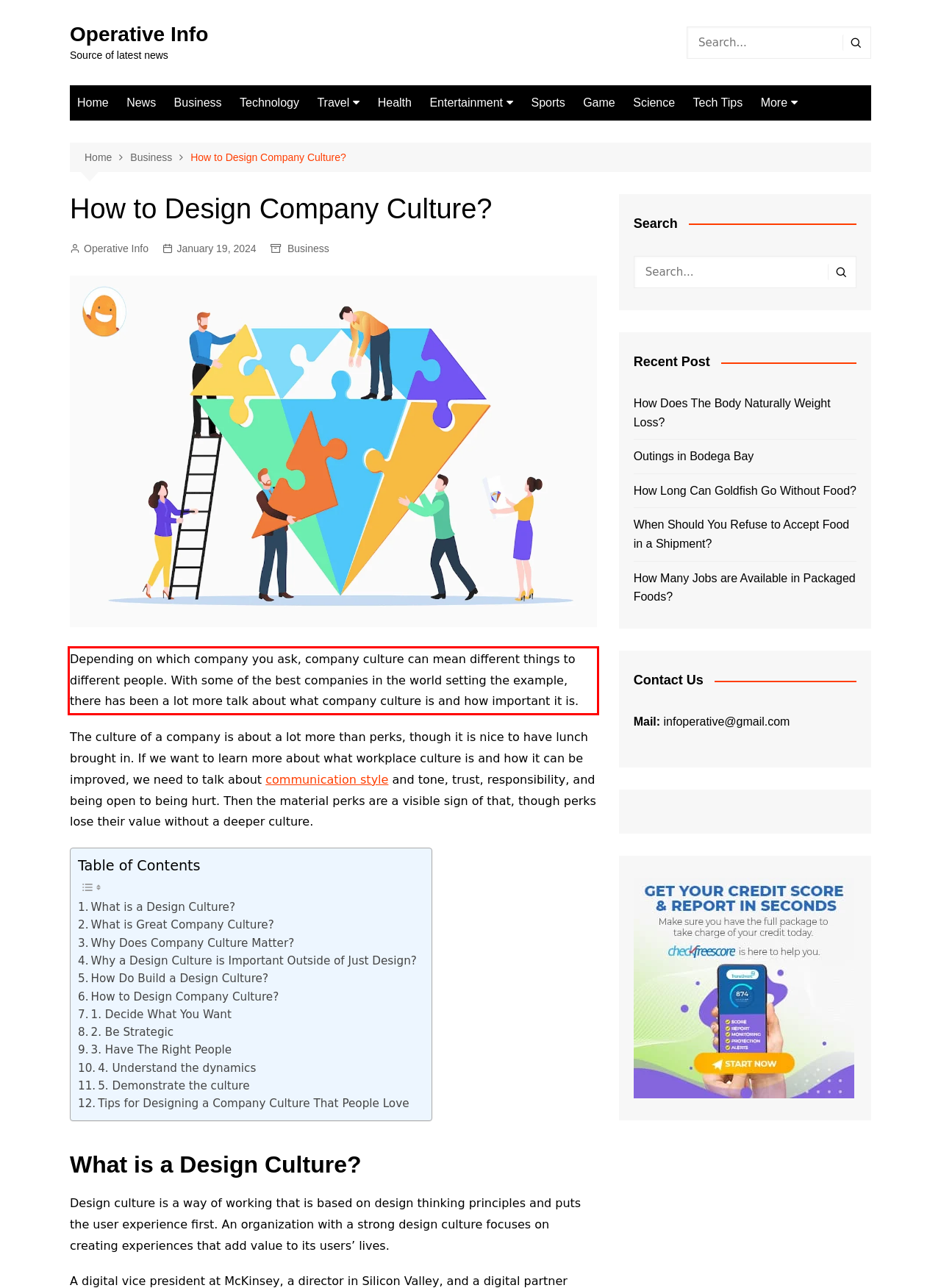Identify and transcribe the text content enclosed by the red bounding box in the given screenshot.

Depending on which company you ask, company culture can mean different things to different people. With some of the best companies in the world setting the example, there has been a lot more talk about what company culture is and how important it is.